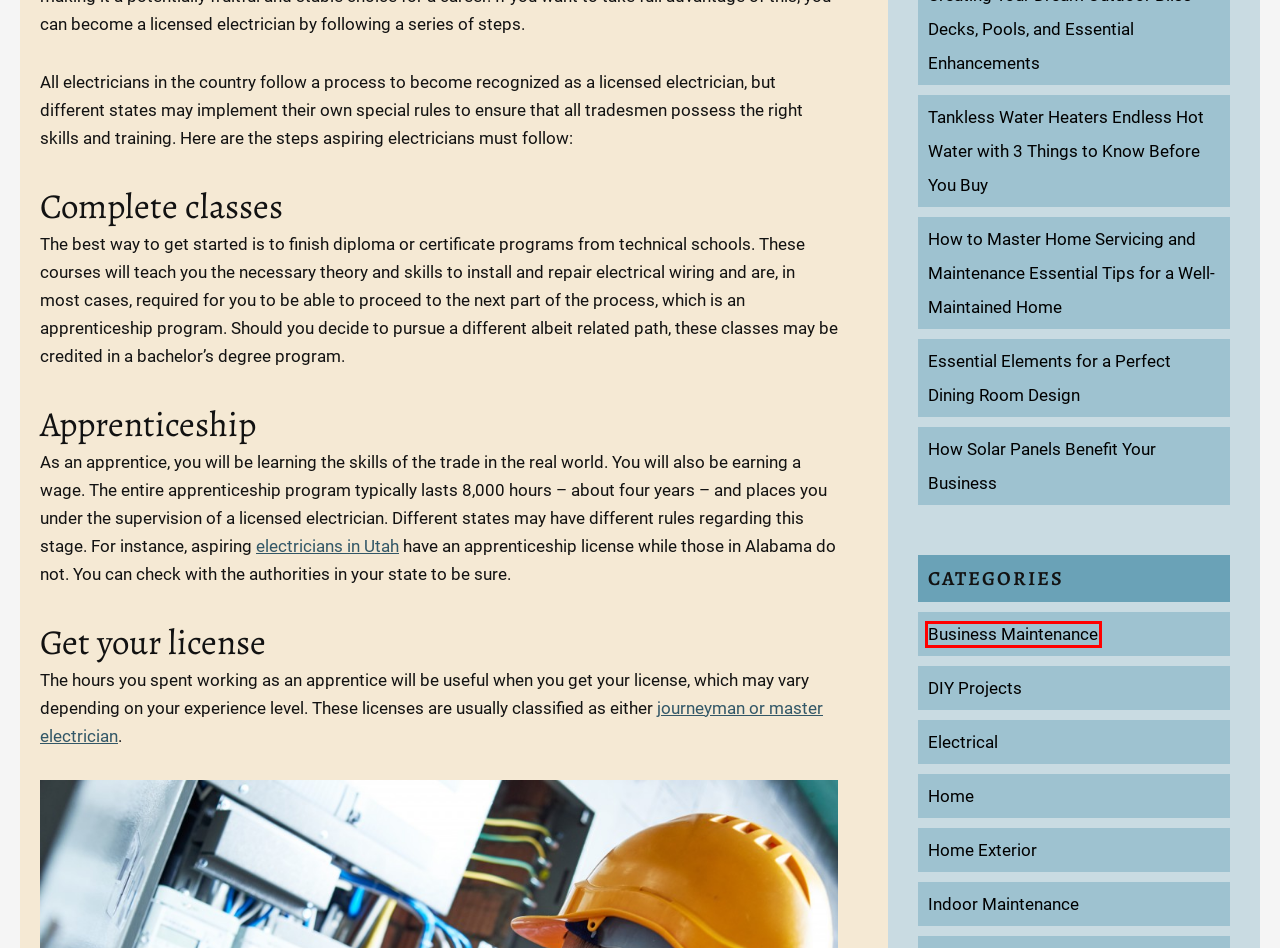Inspect the provided webpage screenshot, concentrating on the element within the red bounding box. Select the description that best represents the new webpage after you click the highlighted element. Here are the candidates:
A. Essential Elements for a Perfect Dining Room Design - Home Expressions
B. Home Archives - Home Expressions
C. Tankless Water Heaters Endless Hot Water with 3 Things to Know Before You Buy - Home Expressions
D. How Solar Panels Benefit Your Business - Home Expressions
E. Master Home Servicing & Maintenance - Essential Tips
F. ​Journeyman Vs. Master Electrician - Electrical Career Now
G. Business Maintenance Archives - Home Expressions
H. Home Exterior Archives - Home Expressions

G